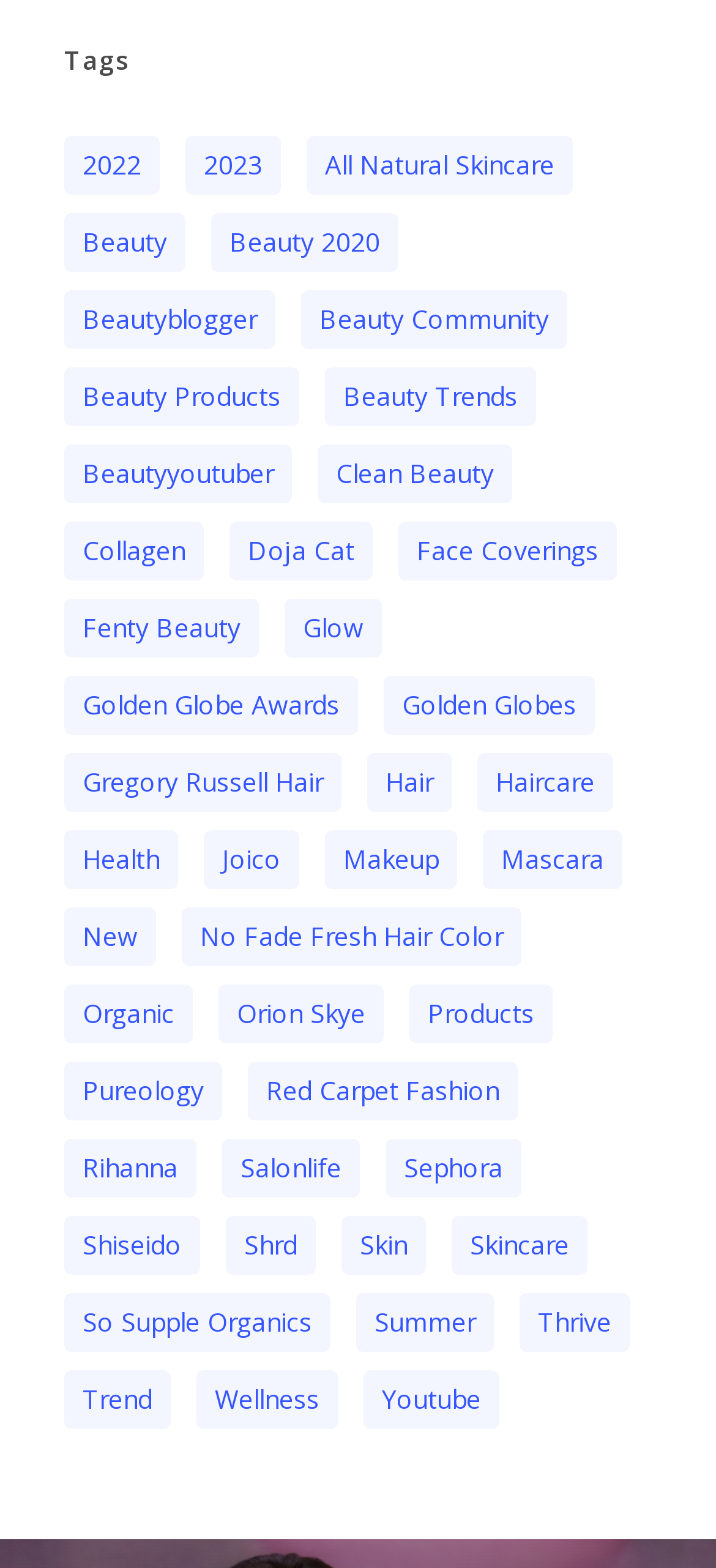Please mark the clickable region by giving the bounding box coordinates needed to complete this instruction: "Read the article about Hiring a Nanny? Avoid Tax Mistakes".

None